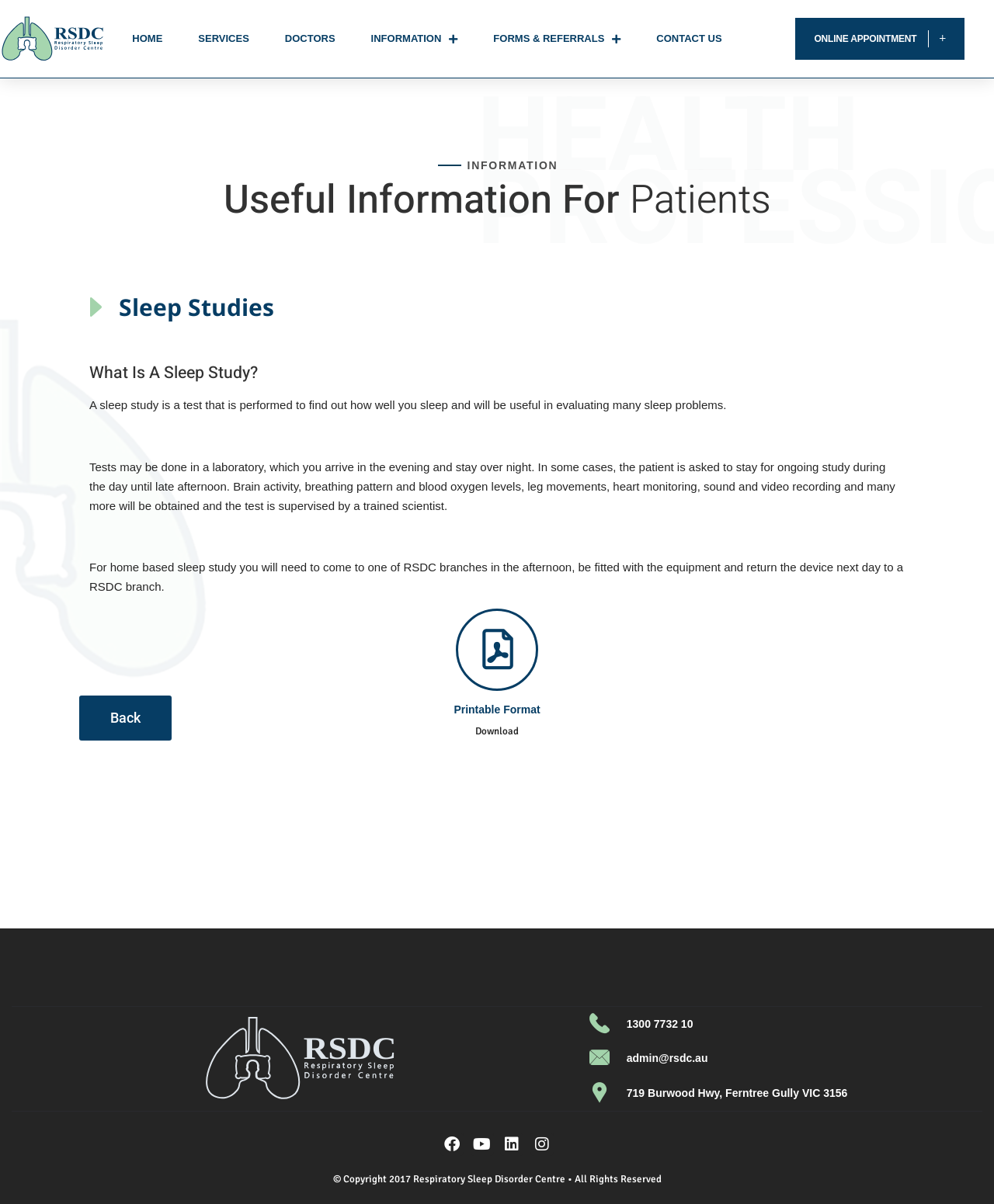Respond with a single word or phrase to the following question:
What is the address of RSDC?

719 Burwood Hwy, Ferntree Gully VIC 3156